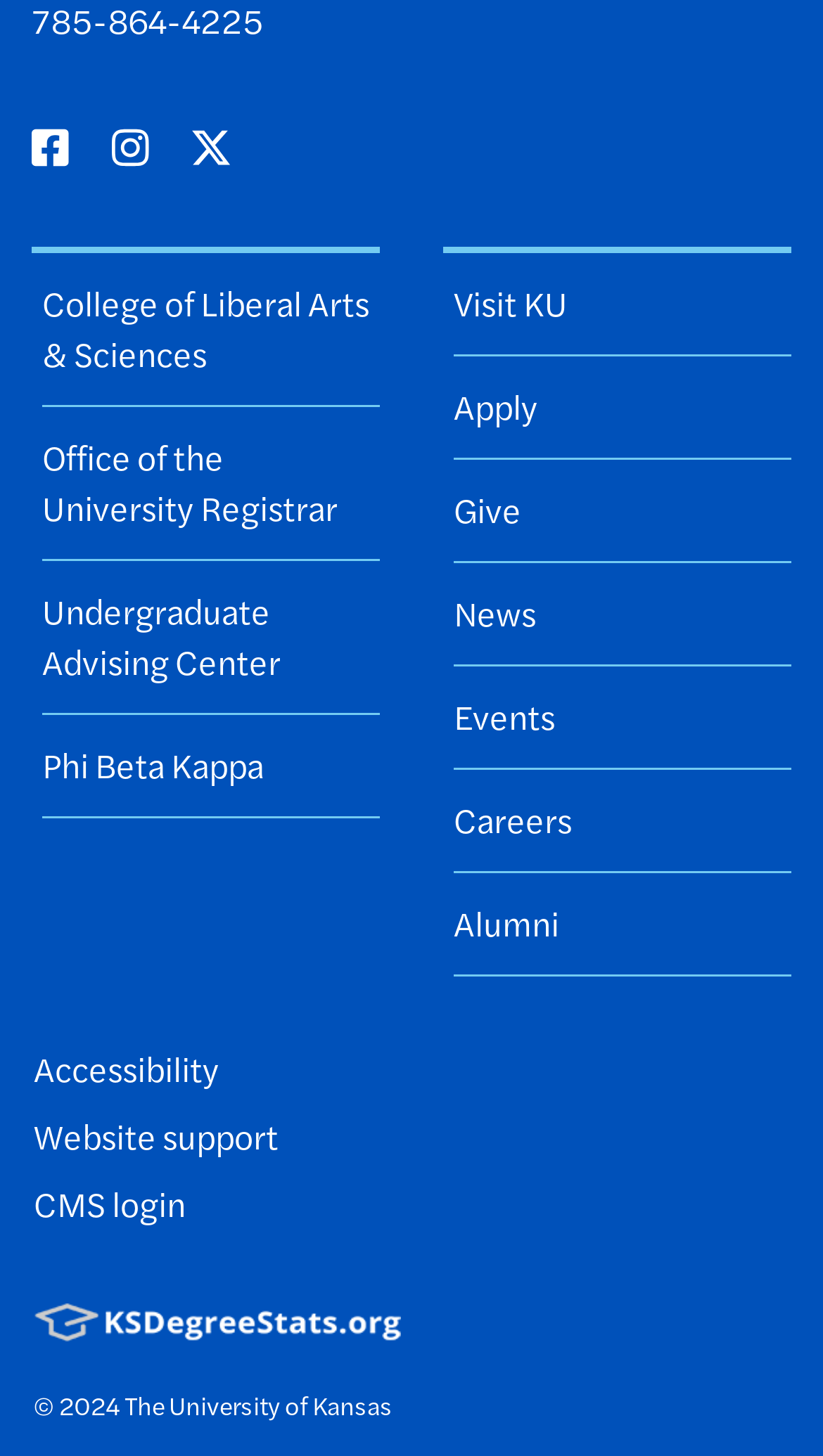Please find the bounding box coordinates of the section that needs to be clicked to achieve this instruction: "Explore what NASA does".

None